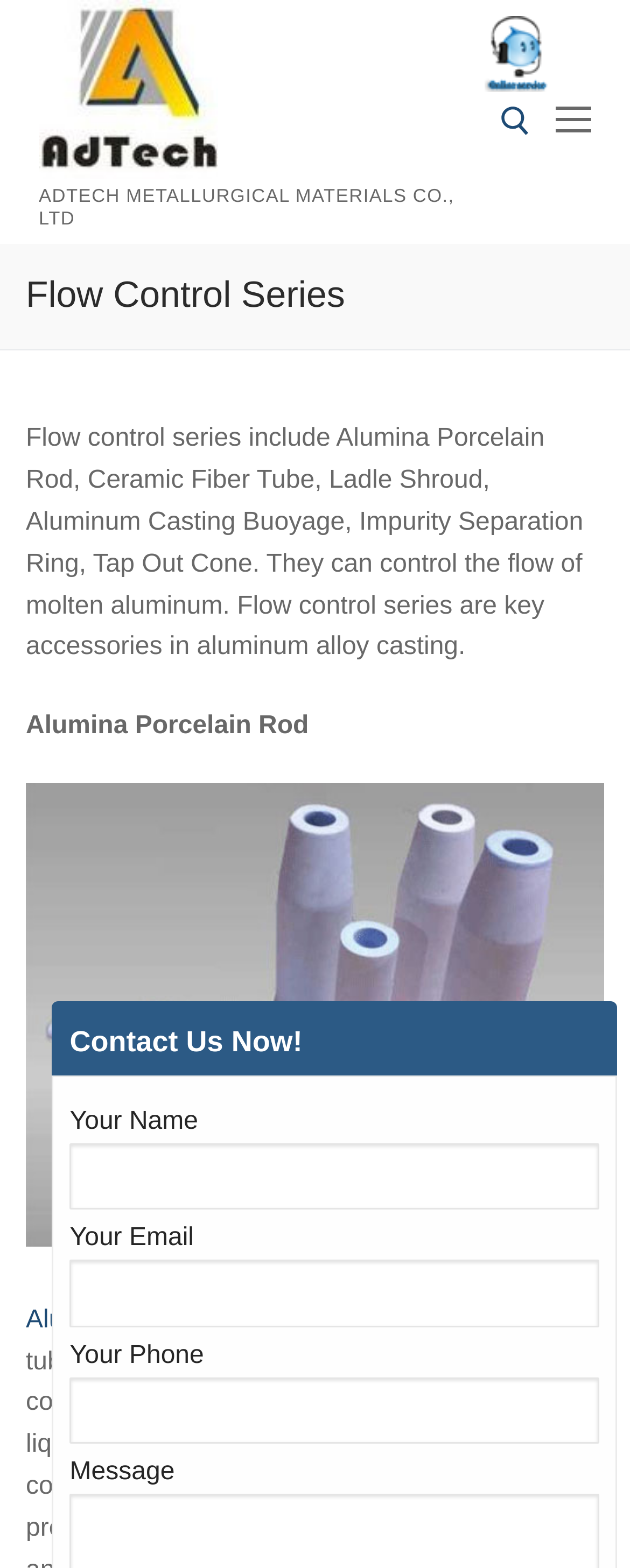Please identify the bounding box coordinates of the element that needs to be clicked to execute the following command: "search for something". Provide the bounding box using four float numbers between 0 and 1, formatted as [left, top, right, bottom].

[0.314, 0.142, 0.878, 0.225]